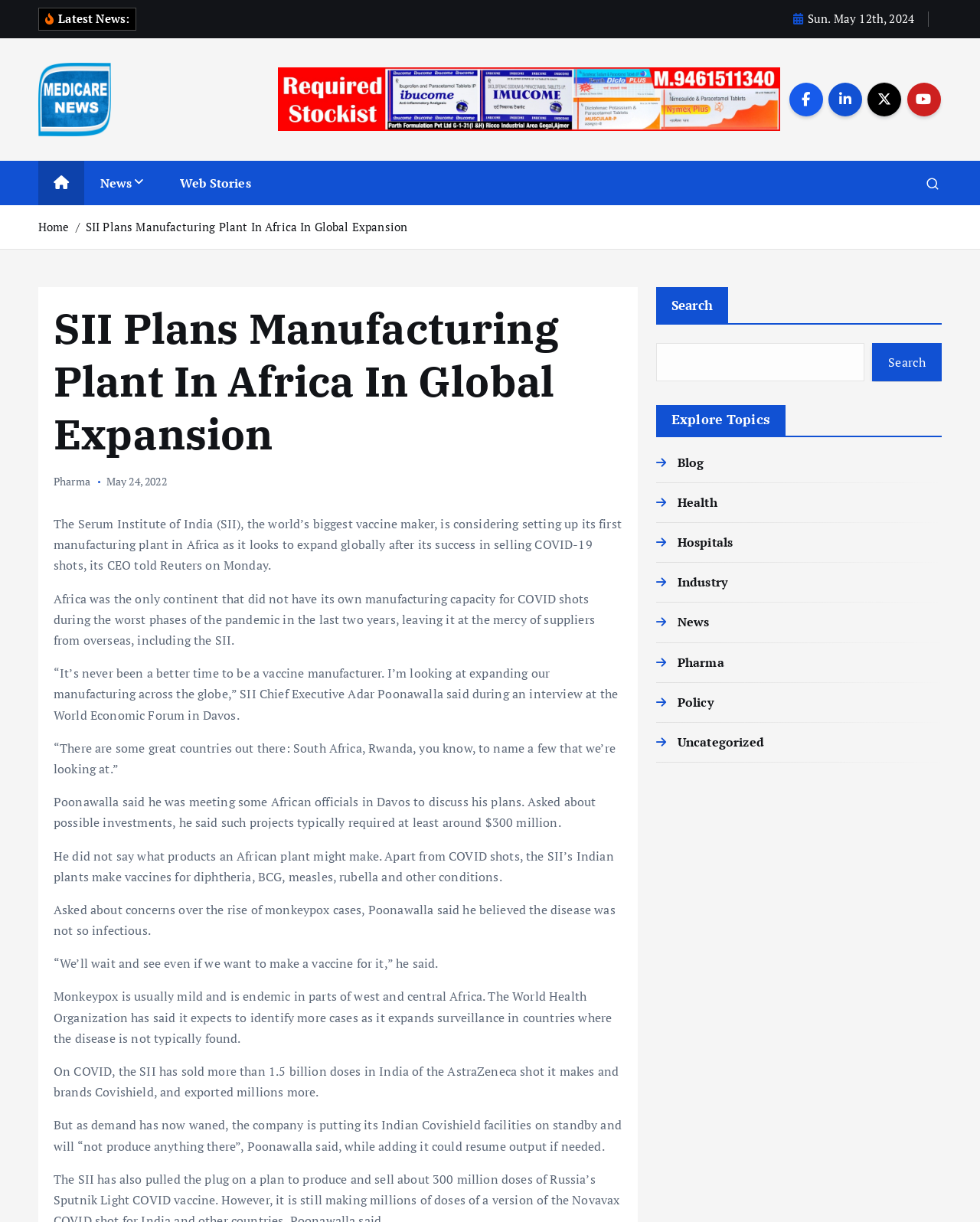Please identify the coordinates of the bounding box that should be clicked to fulfill this instruction: "Click on the 'Medicare News' link".

[0.039, 0.051, 0.113, 0.111]